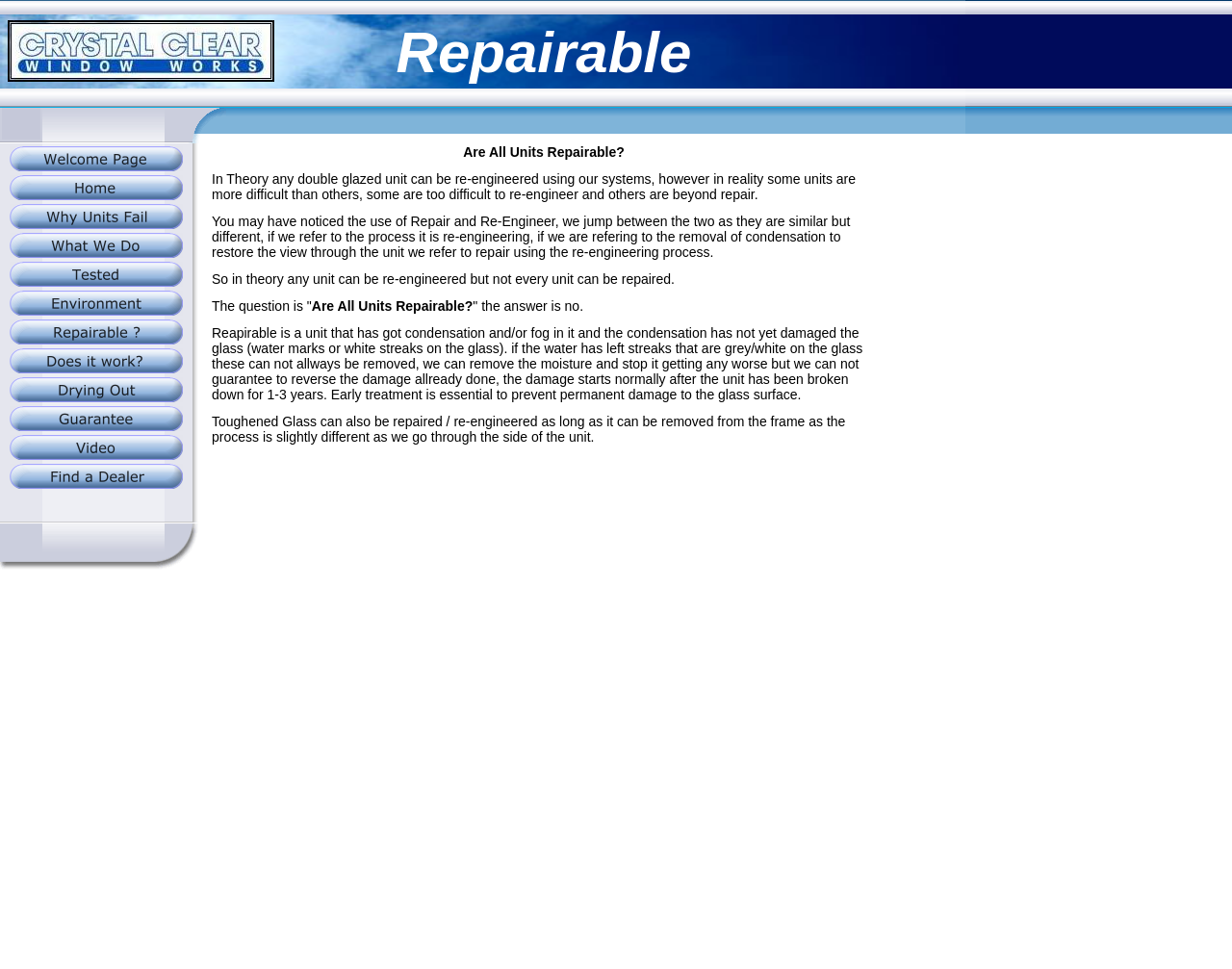Can toughened glass be repaired?
Based on the visual content, answer with a single word or a brief phrase.

Yes